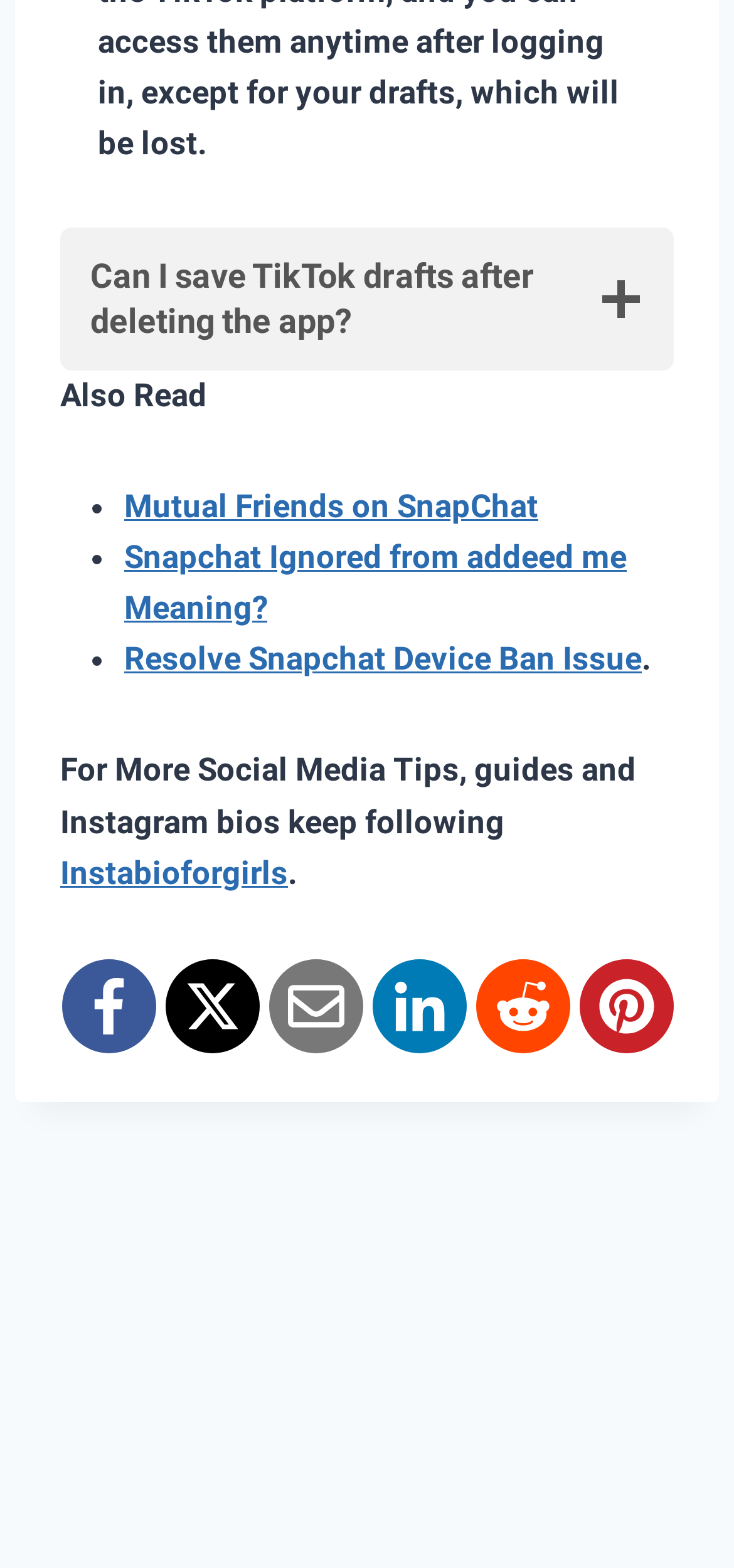Please predict the bounding box coordinates of the element's region where a click is necessary to complete the following instruction: "Click on the 'Can I save TikTok drafts after deleting the app?' button". The coordinates should be represented by four float numbers between 0 and 1, i.e., [left, top, right, bottom].

[0.082, 0.145, 0.918, 0.236]